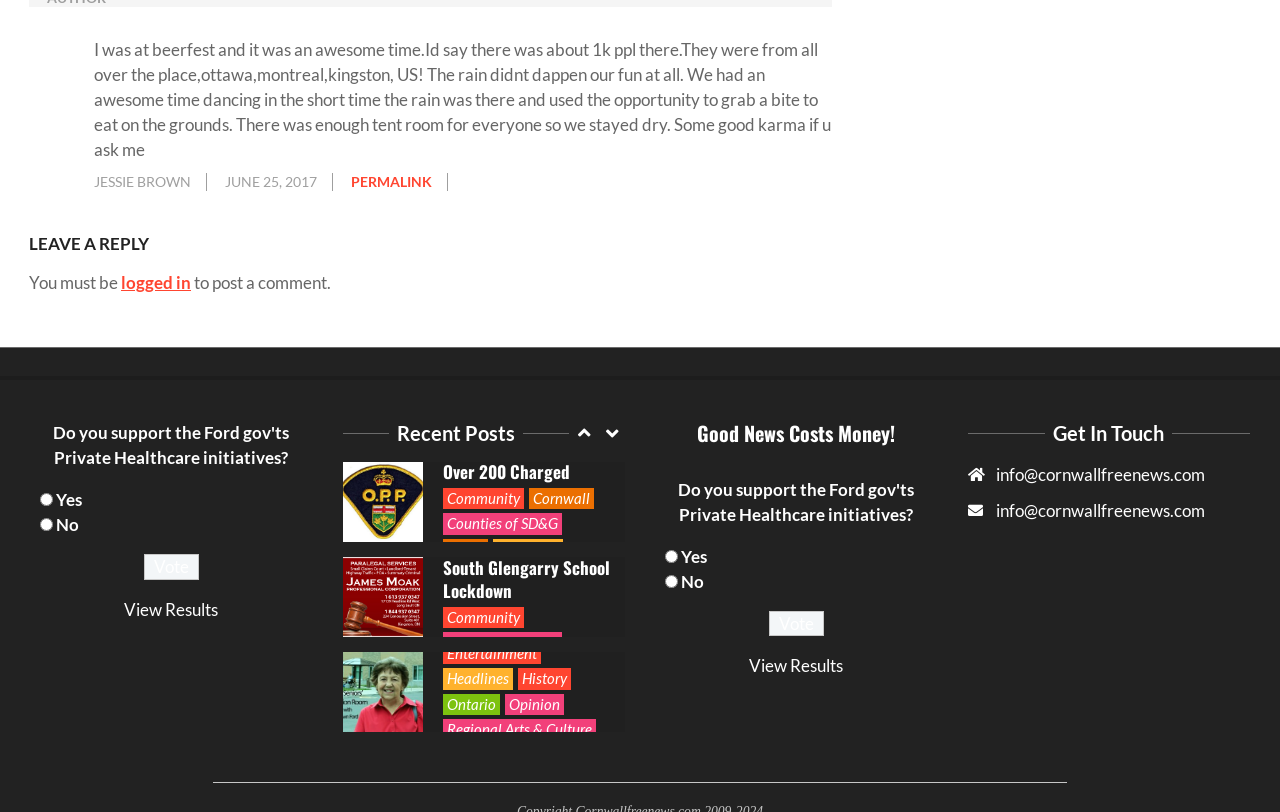Please specify the bounding box coordinates of the element that should be clicked to execute the given instruction: 'Leave a reply'. Ensure the coordinates are four float numbers between 0 and 1, expressed as [left, top, right, bottom].

[0.023, 0.286, 0.65, 0.314]